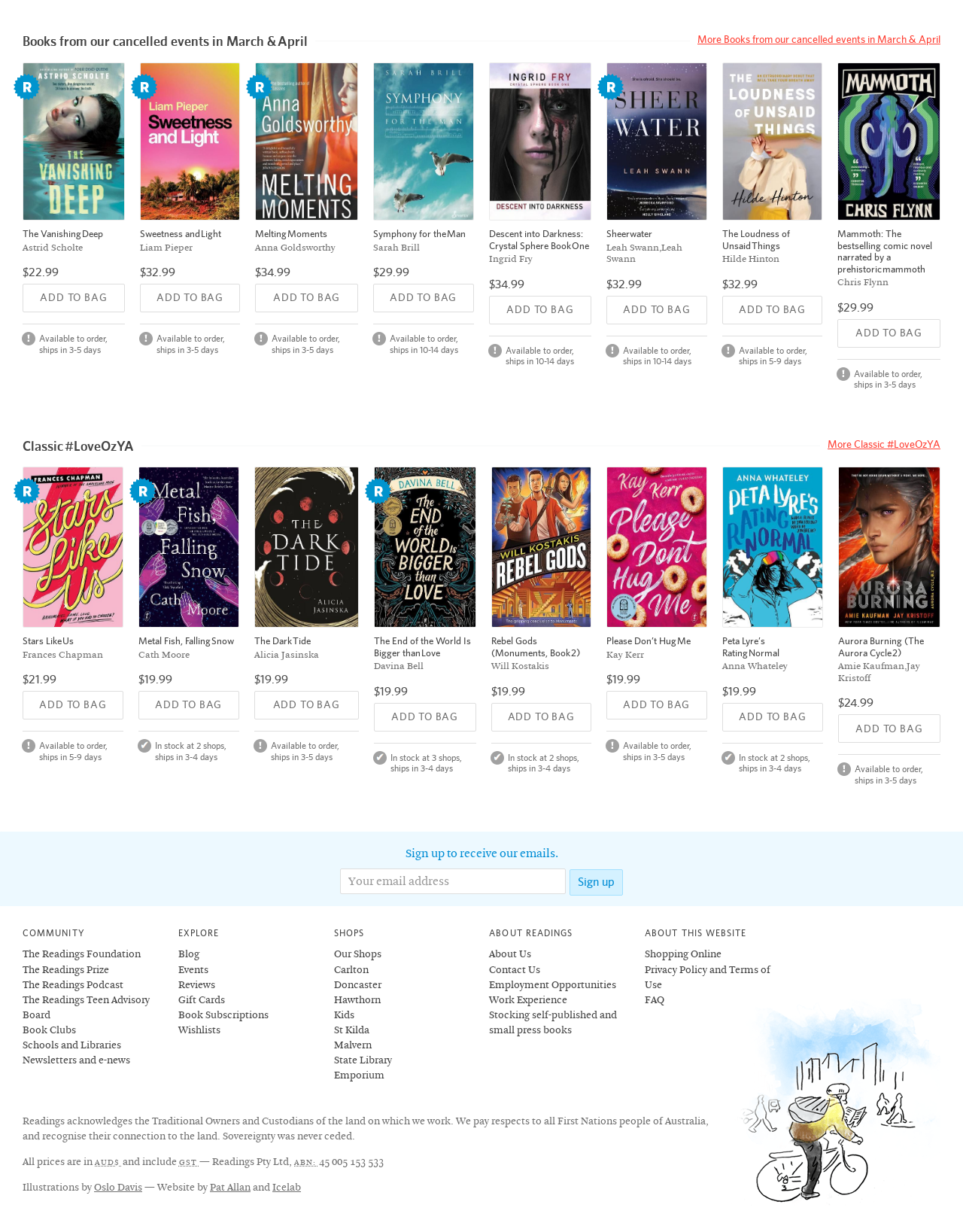Please find the bounding box for the following UI element description. Provide the coordinates in (top-left x, top-left y, bottom-right x, bottom-right y) format, with values between 0 and 1: Book Clubs

[0.023, 0.83, 0.169, 0.842]